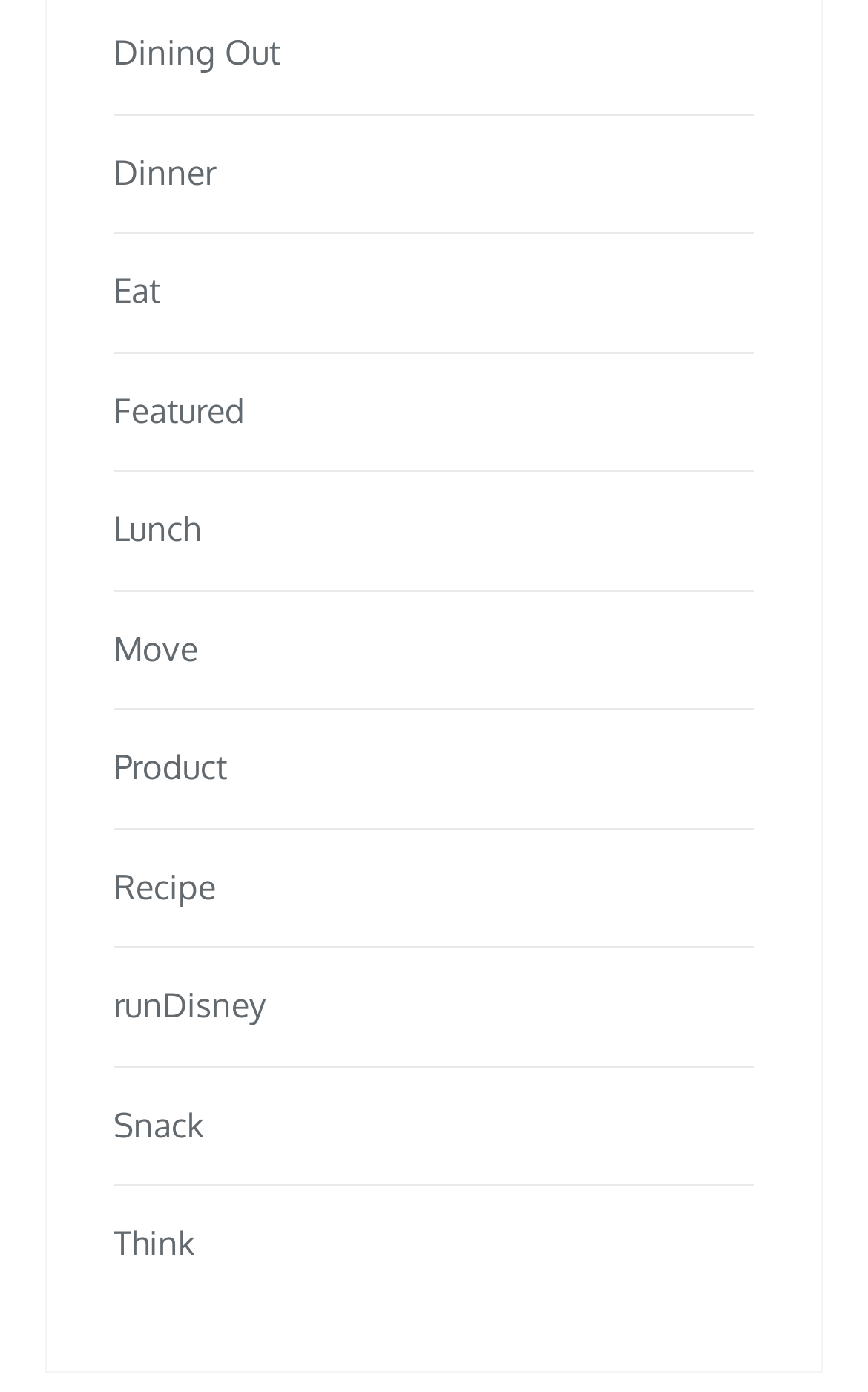Find the bounding box coordinates for the area that should be clicked to accomplish the instruction: "Click on Dining Out".

[0.131, 0.021, 0.869, 0.057]